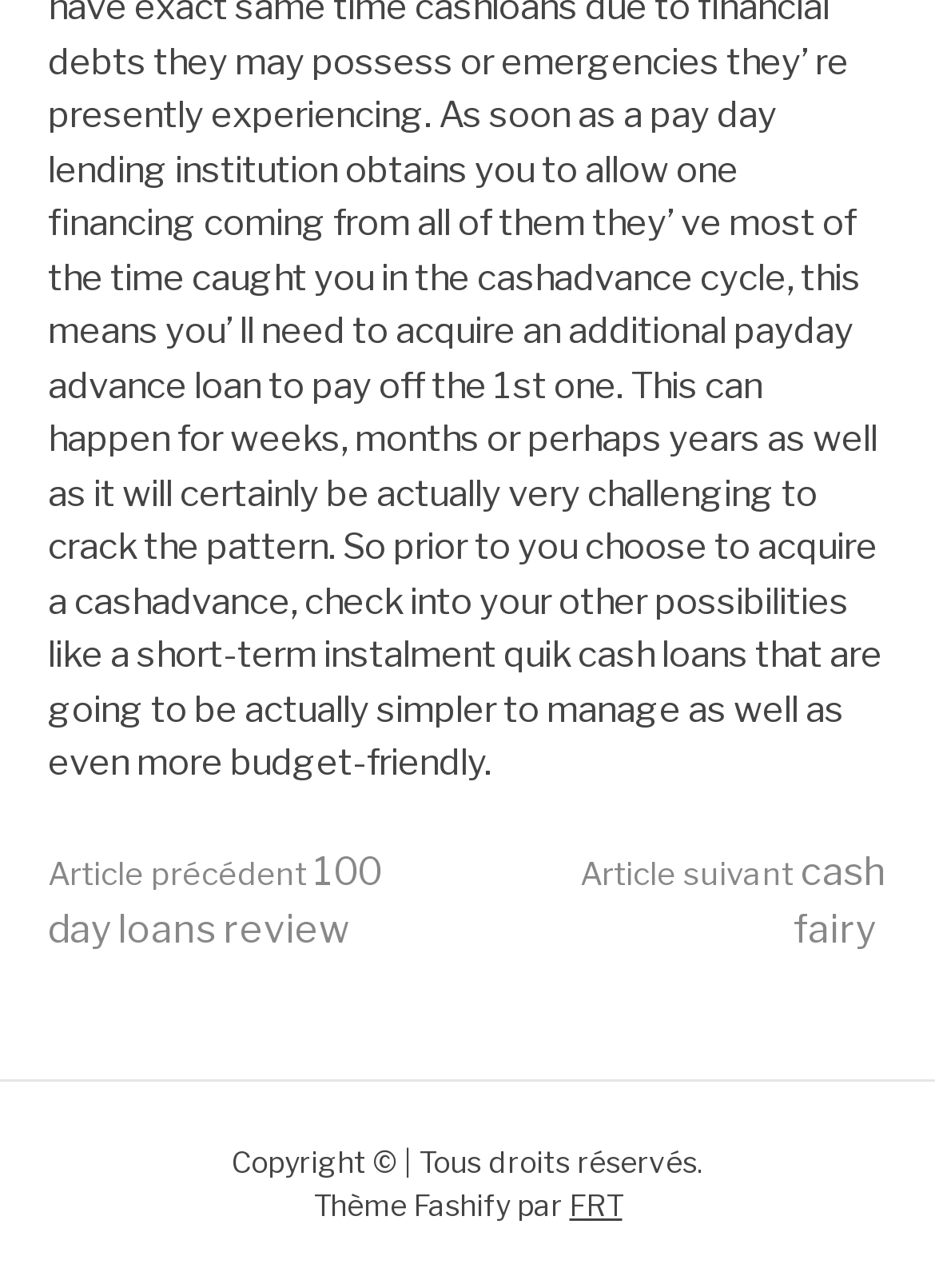Bounding box coordinates should be provided in the format (top-left x, top-left y, bottom-right x, bottom-right y) with all values between 0 and 1. Identify the bounding box for this UI element: FRT

[0.609, 0.922, 0.665, 0.95]